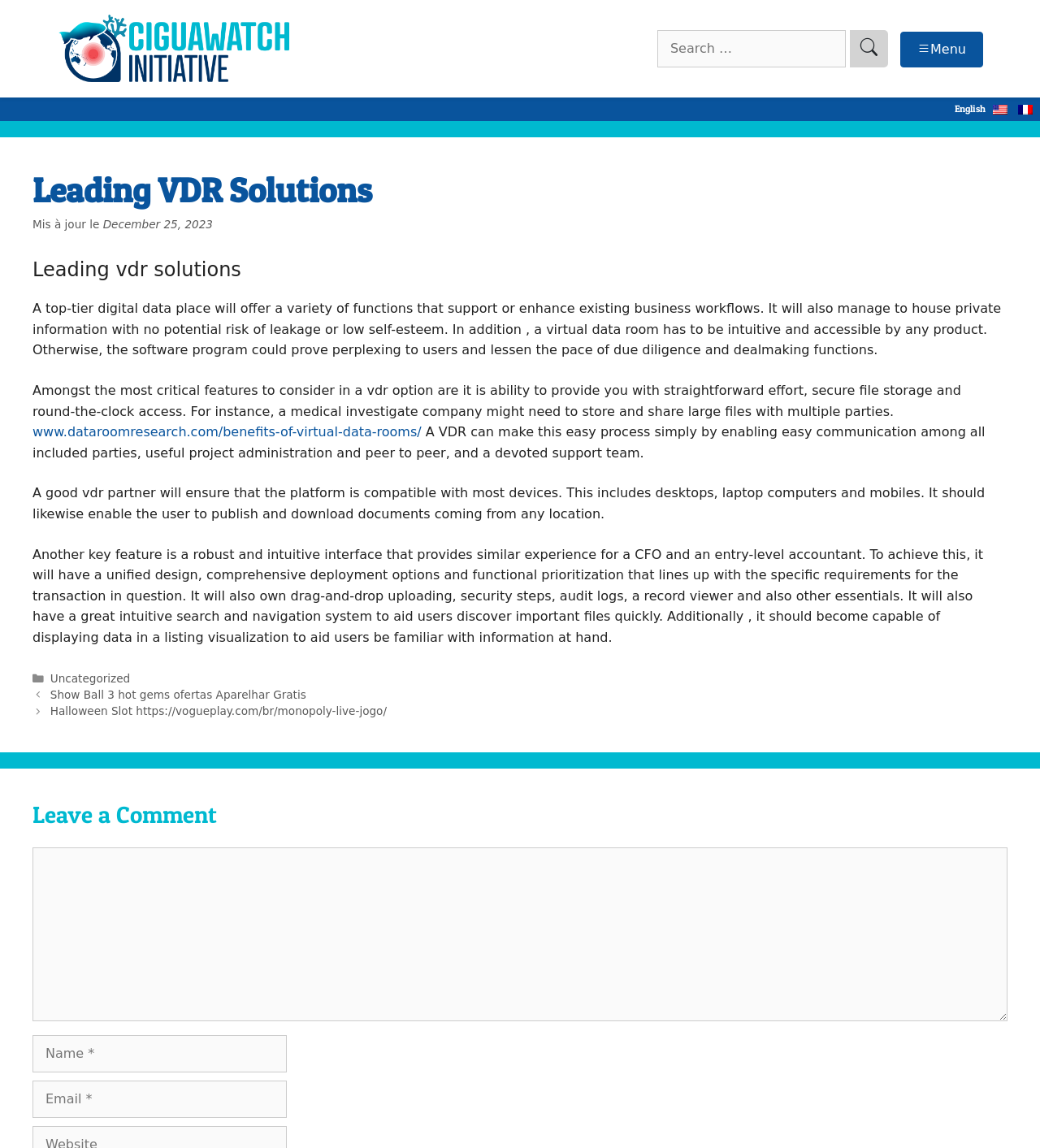Locate and extract the headline of this webpage.

Leading VDR Solutions